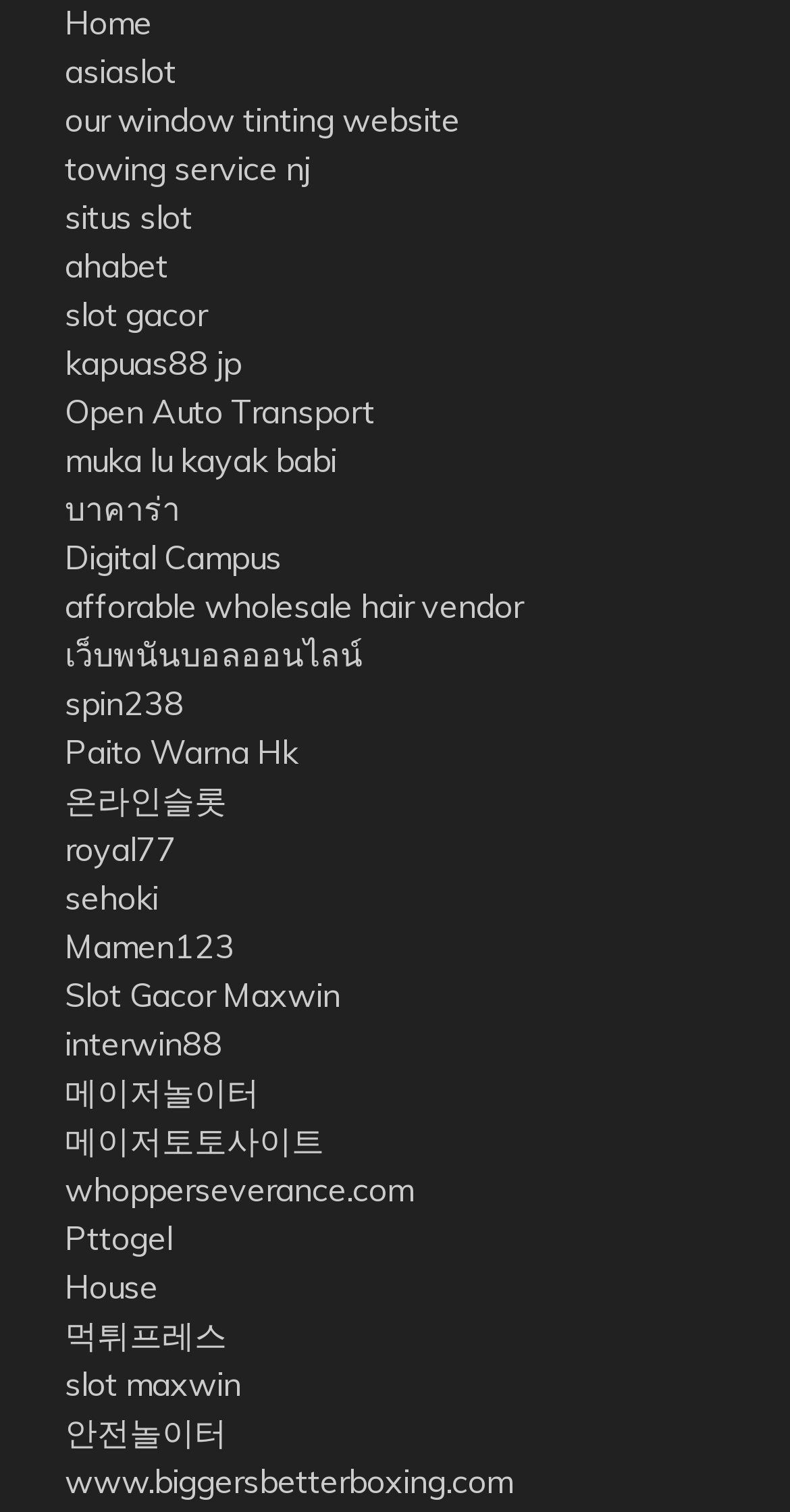Utilize the details in the image to thoroughly answer the following question: What language is the link 'บาคาร่า' in?

The link 'บาคาร่า' appears to be in the Thai language, suggesting that it may be a link to a Thai-language website or resource.